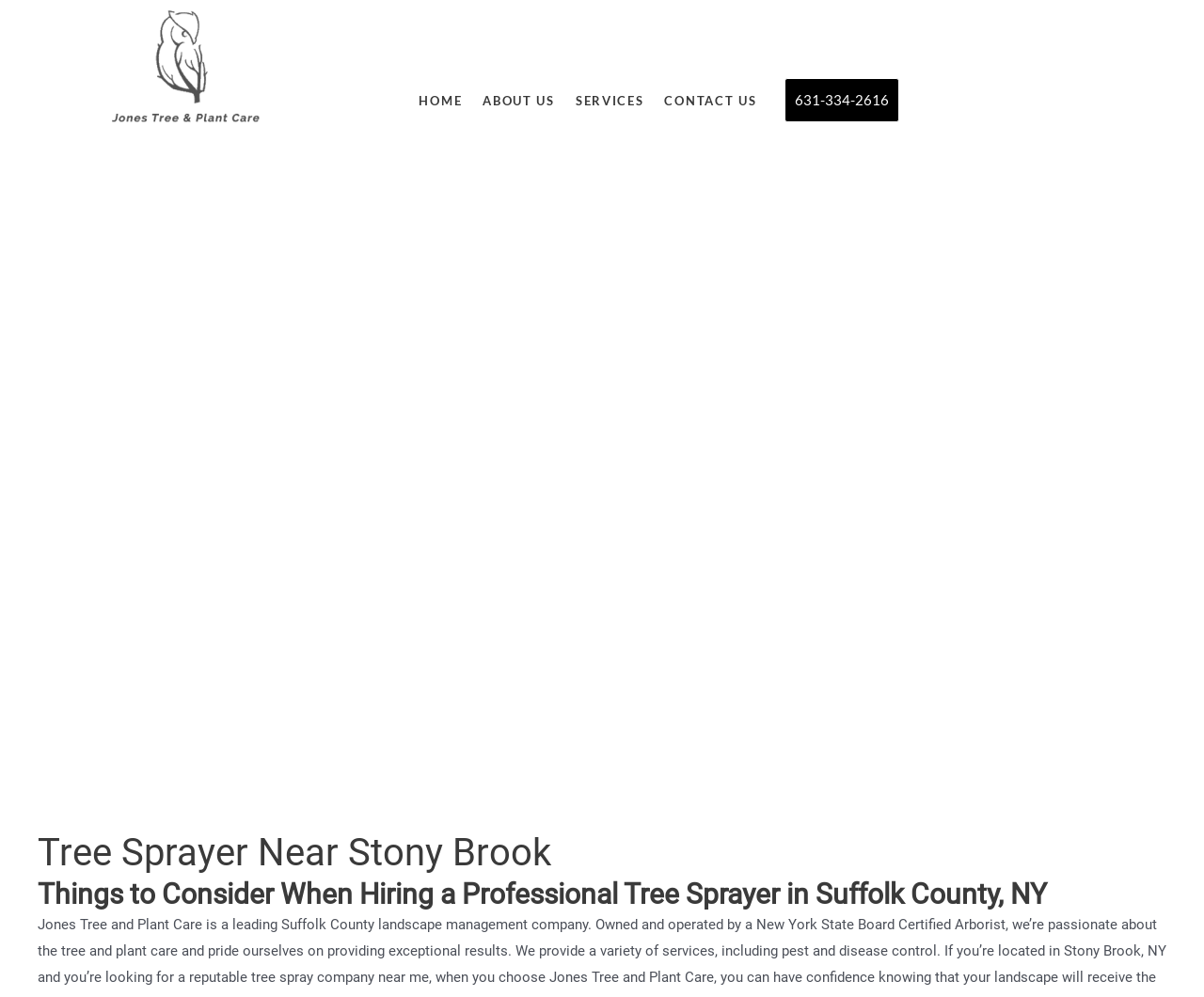Provide a single word or phrase answer to the question: 
What is the topic of the second heading?

Hiring a Professional Tree Sprayer